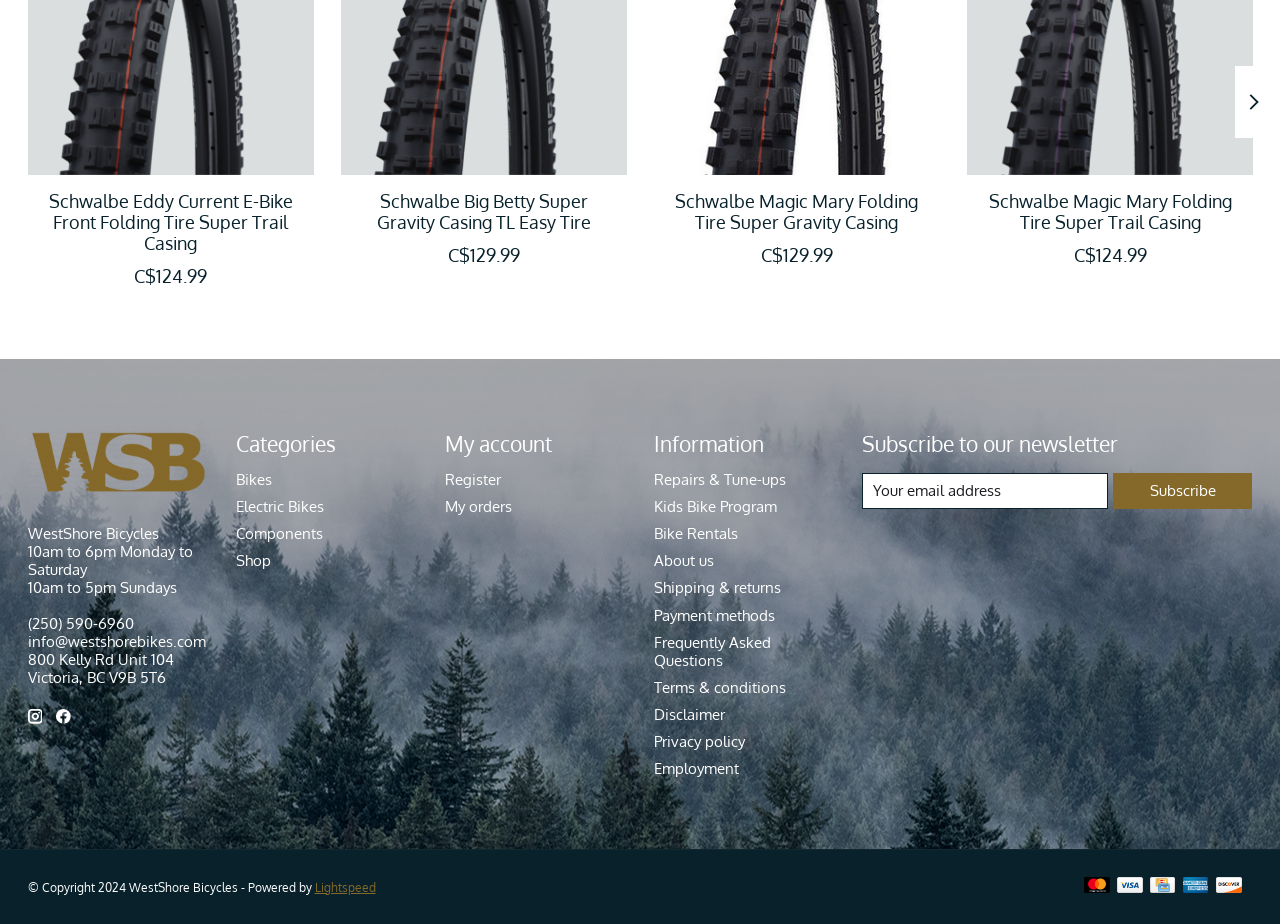Please specify the bounding box coordinates of the area that should be clicked to accomplish the following instruction: "Subscribe to our newsletter". The coordinates should consist of four float numbers between 0 and 1, i.e., [left, top, right, bottom].

[0.87, 0.512, 0.978, 0.551]